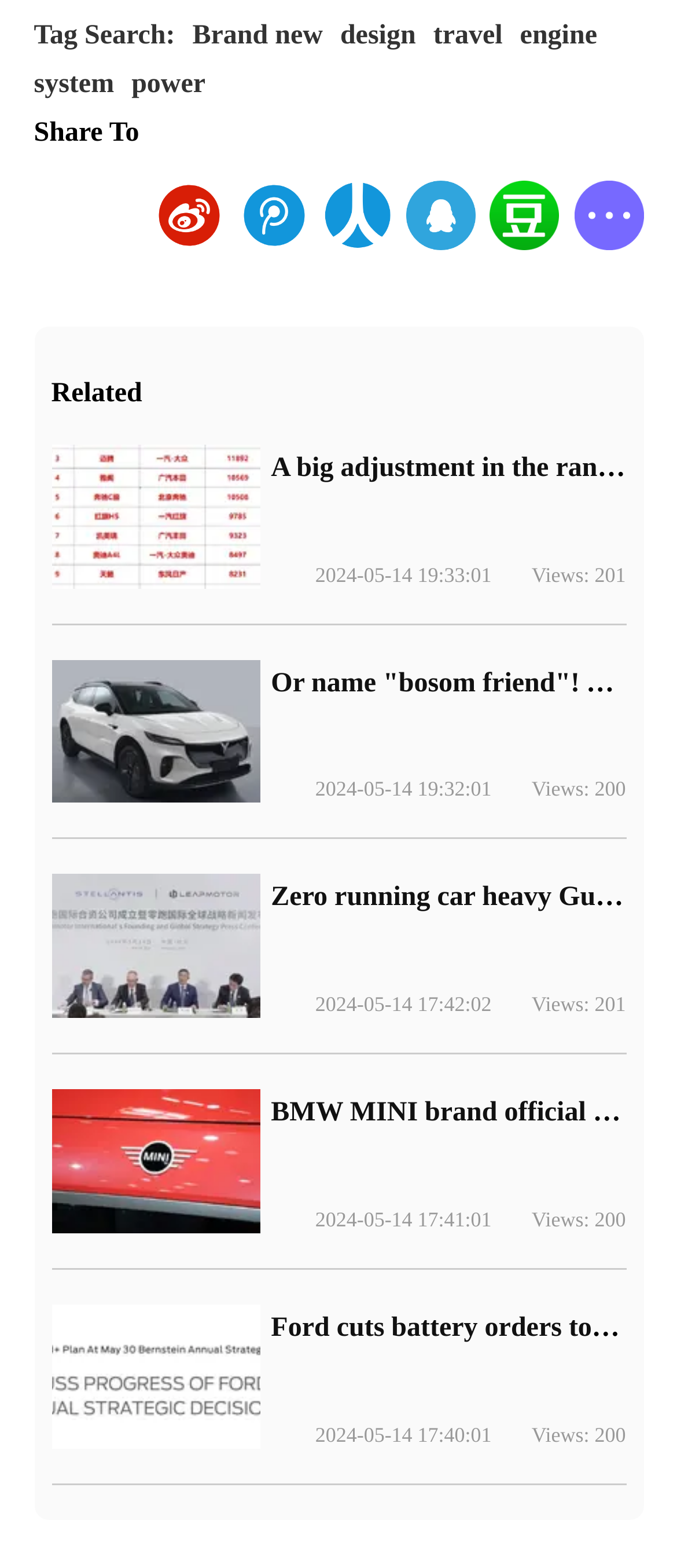From the element description: "Tag Search:", extract the bounding box coordinates of the UI element. The coordinates should be expressed as four float numbers between 0 and 1, in the order [left, top, right, bottom].

[0.05, 0.014, 0.259, 0.034]